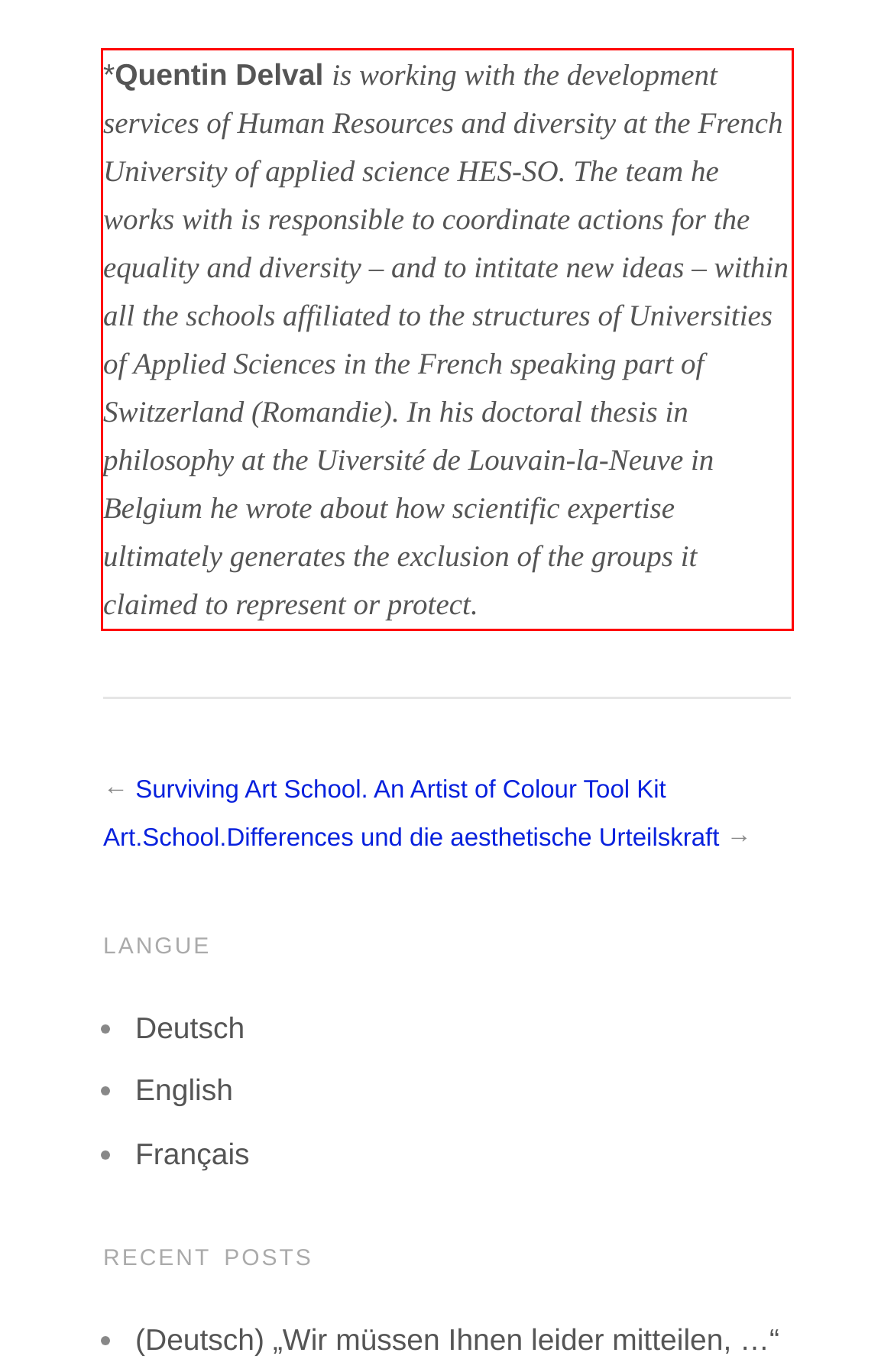Examine the screenshot of the webpage, locate the red bounding box, and perform OCR to extract the text contained within it.

*Quentin Delval is working with the development services of Human Resources and diversity at the French University of applied science HES-SO. The team he works with is responsible to coordinate actions for the equality and diversity – and to intitate new ideas – within all the schools affiliated to the structures of Universities of Applied Sciences in the French speaking part of Switzerland (Romandie). In his doctoral thesis in philosophy at the Uiversité de Louvain-la-Neuve in Belgium he wrote about how scientific expertise ultimately generates the exclusion of the groups it claimed to represent or protect.